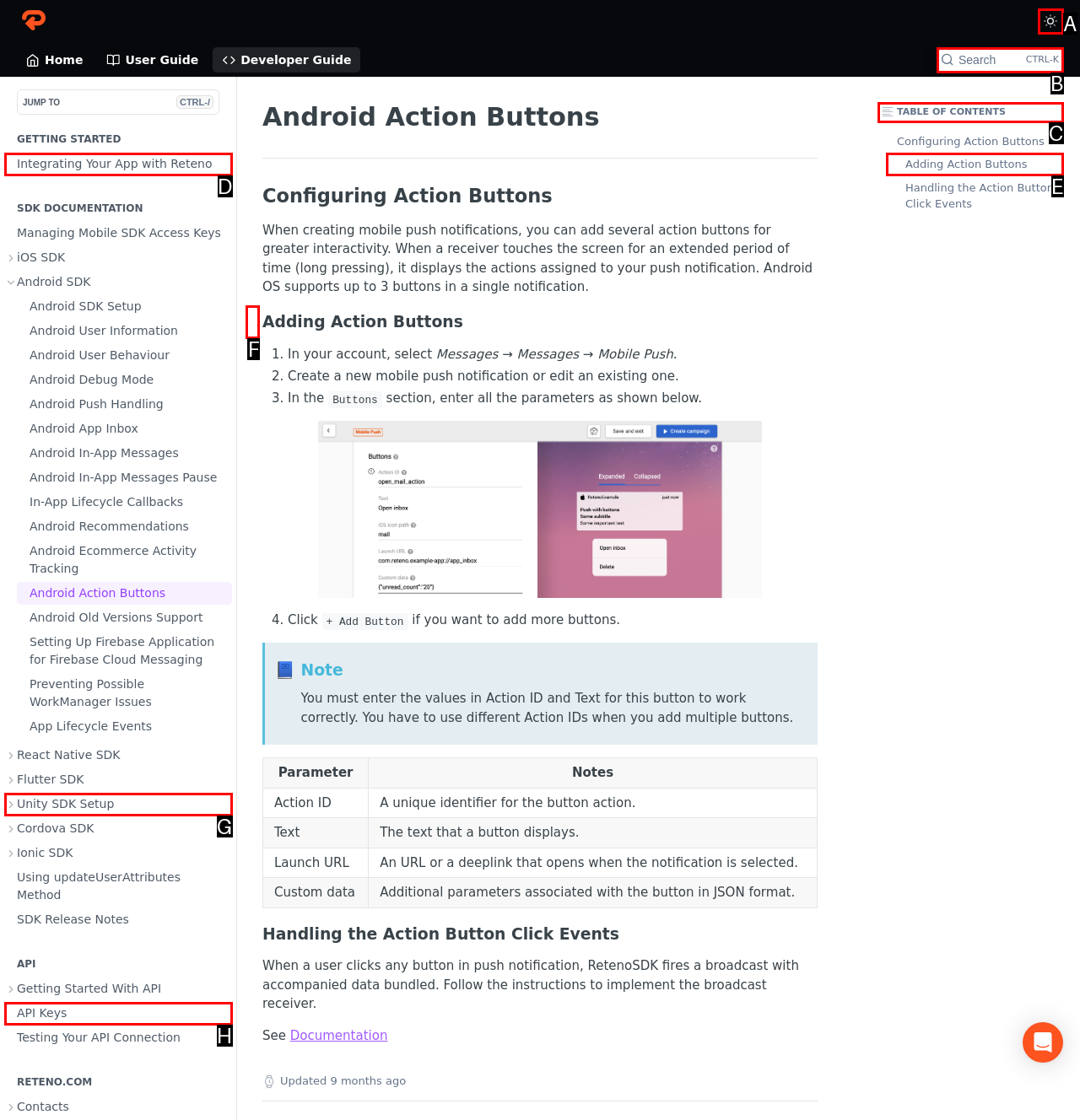Determine which HTML element best suits the description: Integrating Your App with Reteno. Reply with the letter of the matching option.

D